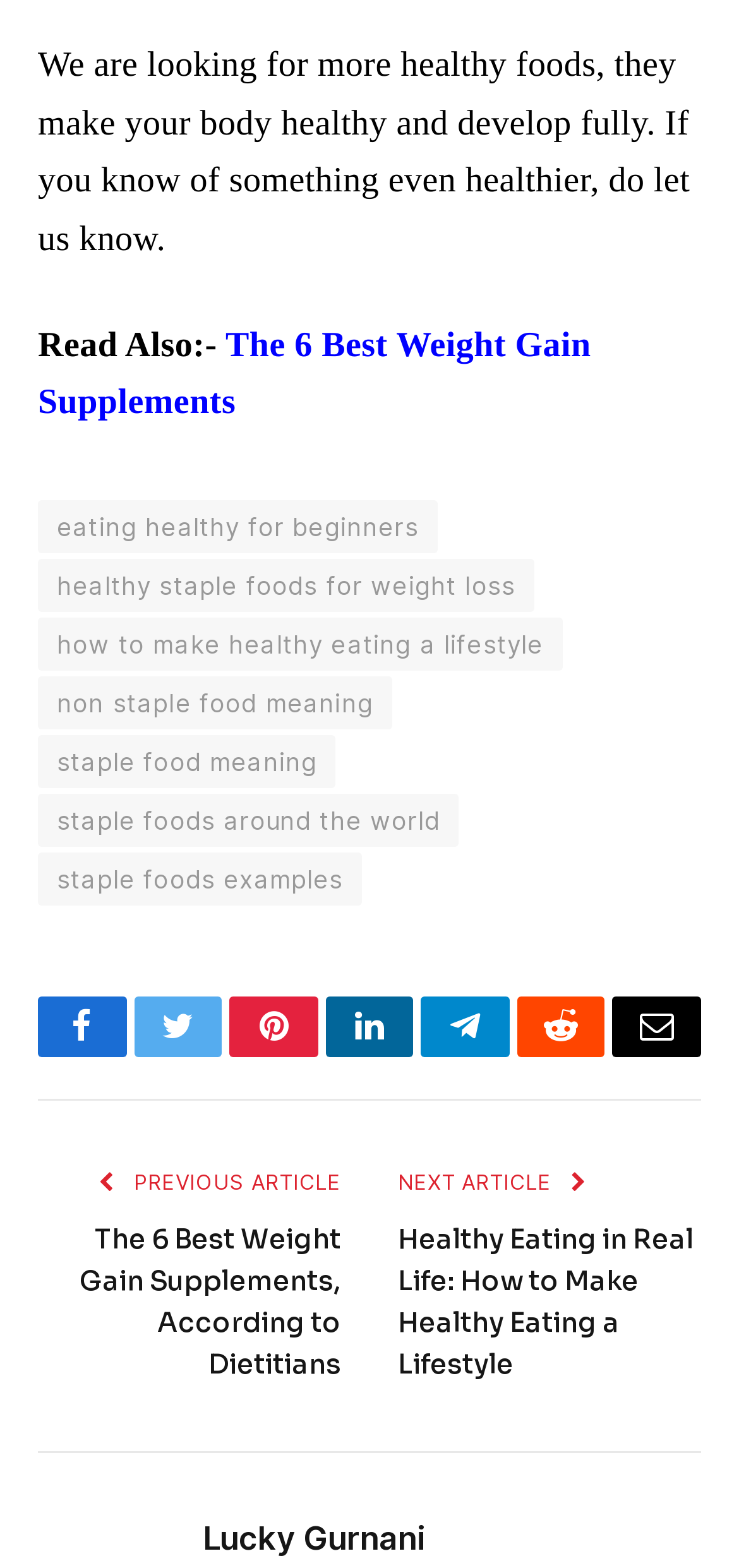Determine the bounding box coordinates of the section to be clicked to follow the instruction: "Share on Facebook". The coordinates should be given as four float numbers between 0 and 1, formatted as [left, top, right, bottom].

[0.051, 0.636, 0.171, 0.674]